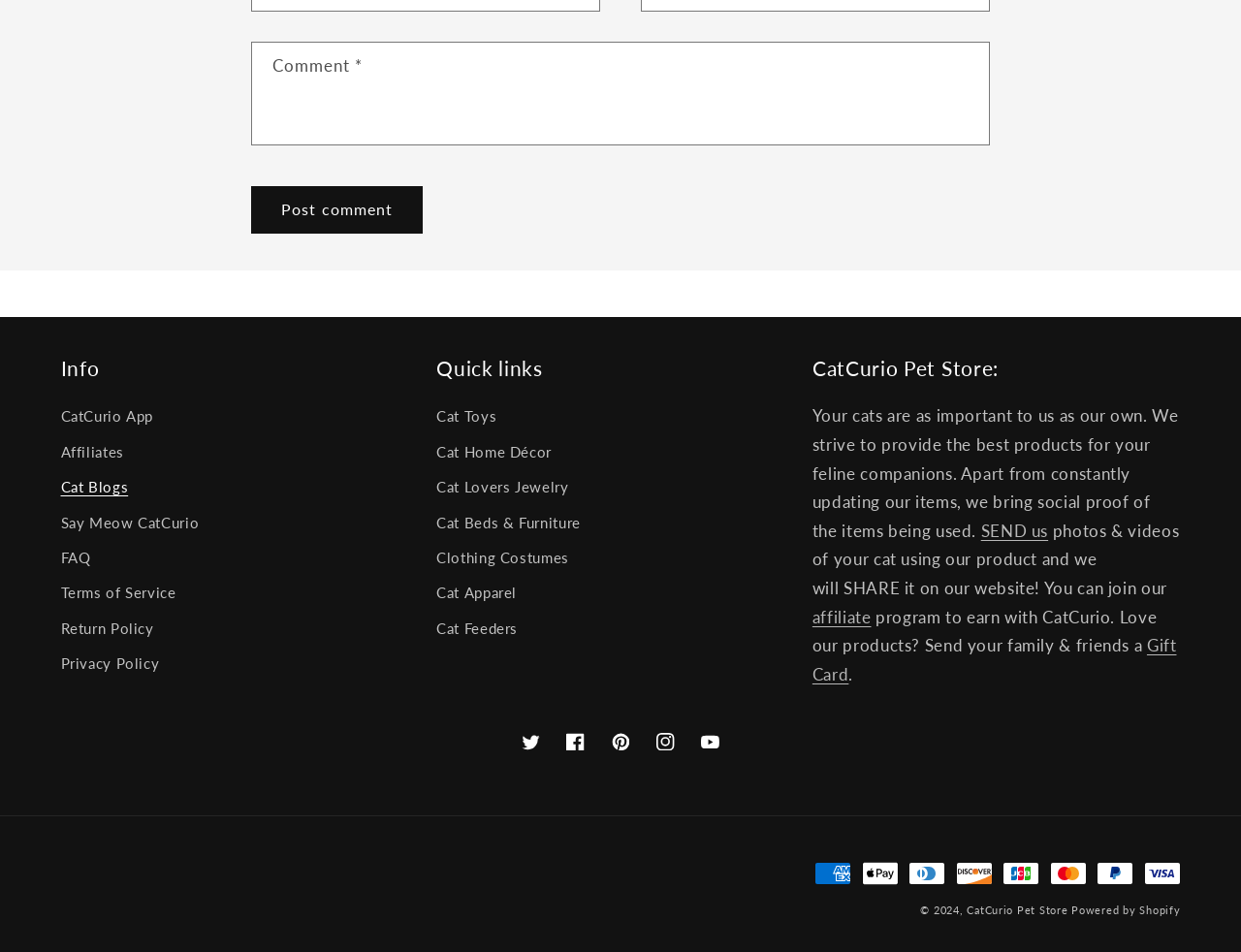Identify the bounding box coordinates for the element that needs to be clicked to fulfill this instruction: "visit CatCurio App". Provide the coordinates in the format of four float numbers between 0 and 1: [left, top, right, bottom].

[0.049, 0.425, 0.123, 0.457]